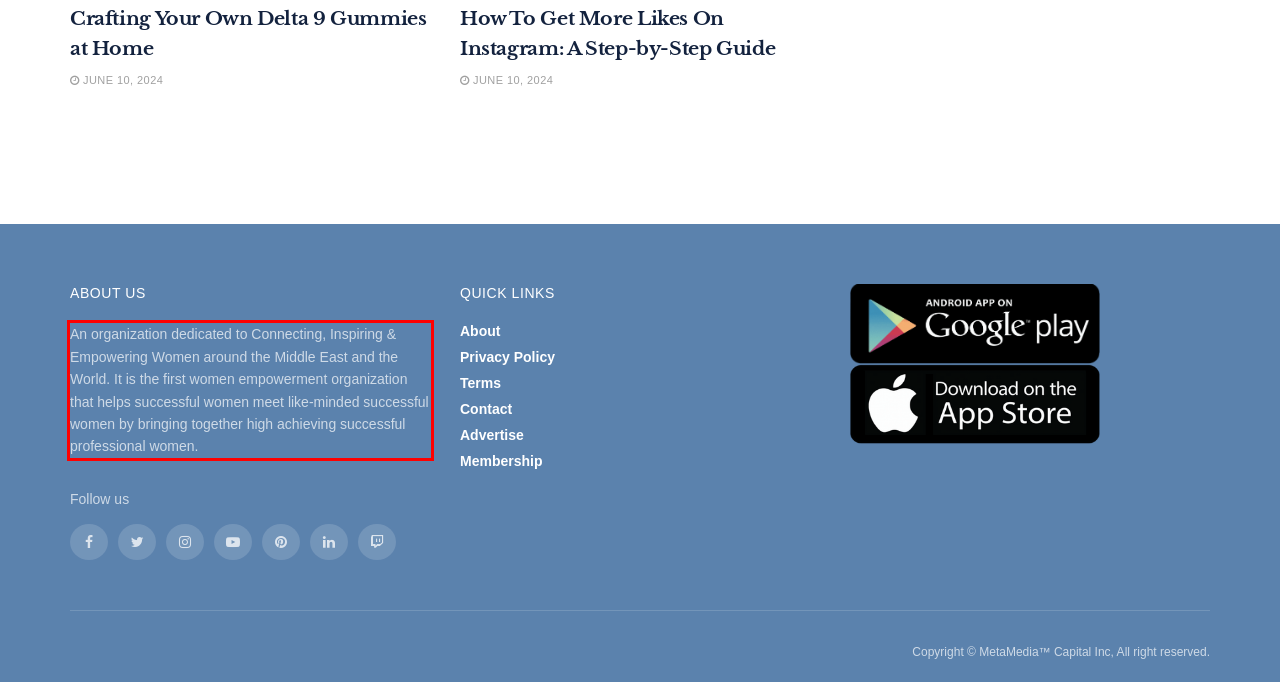Identify the red bounding box in the webpage screenshot and perform OCR to generate the text content enclosed.

An organization dedicated to Connecting, Inspiring & Empowering Women around the Middle East and the World. It is the first women empowerment organization that helps successful women meet like-minded successful women by bringing together high achieving successful professional women.